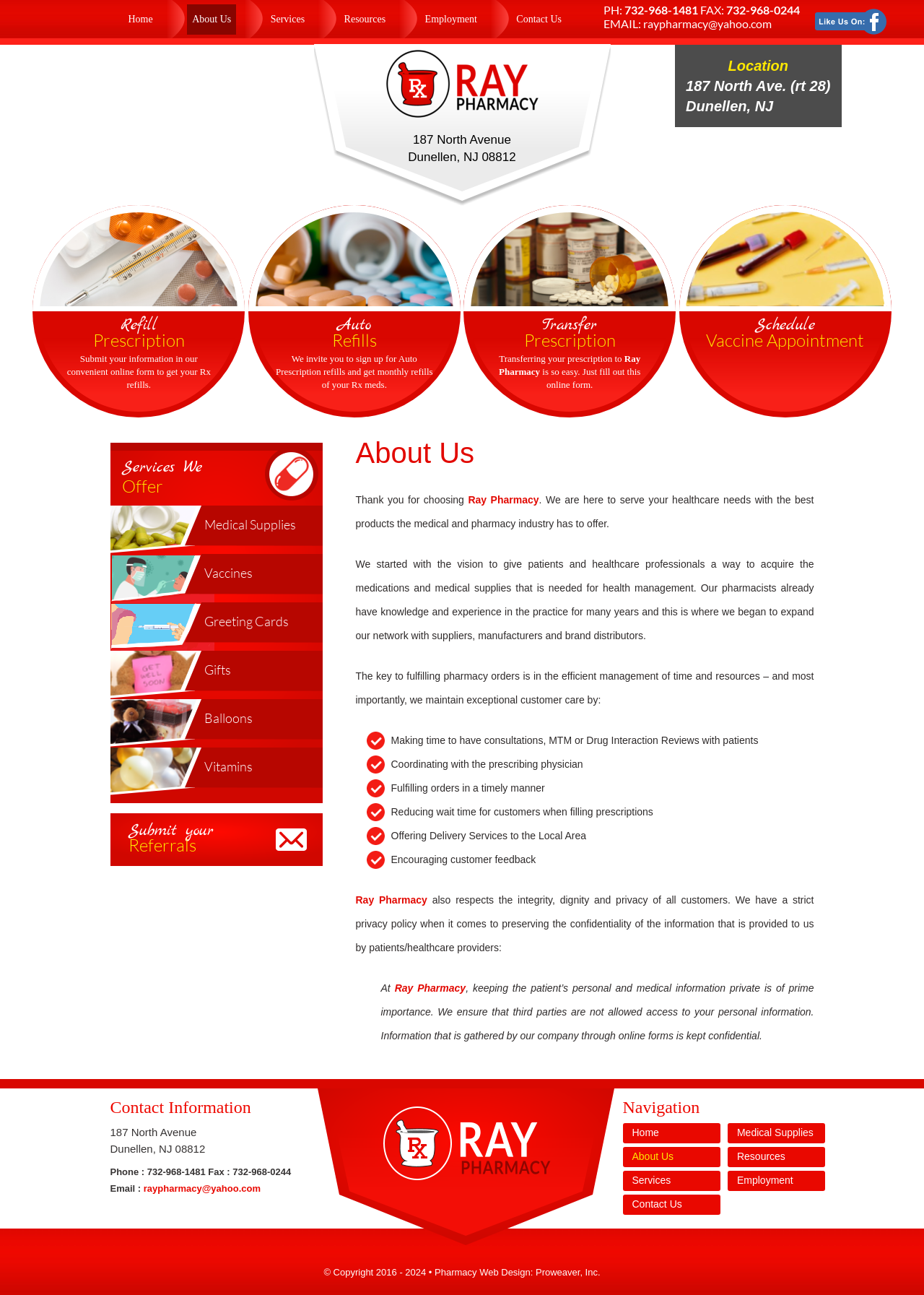Give the bounding box coordinates for this UI element: "parent_node: 187 North Avenue". The coordinates should be four float numbers between 0 and 1, arranged as [left, top, right, bottom].

[0.418, 0.083, 0.582, 0.092]